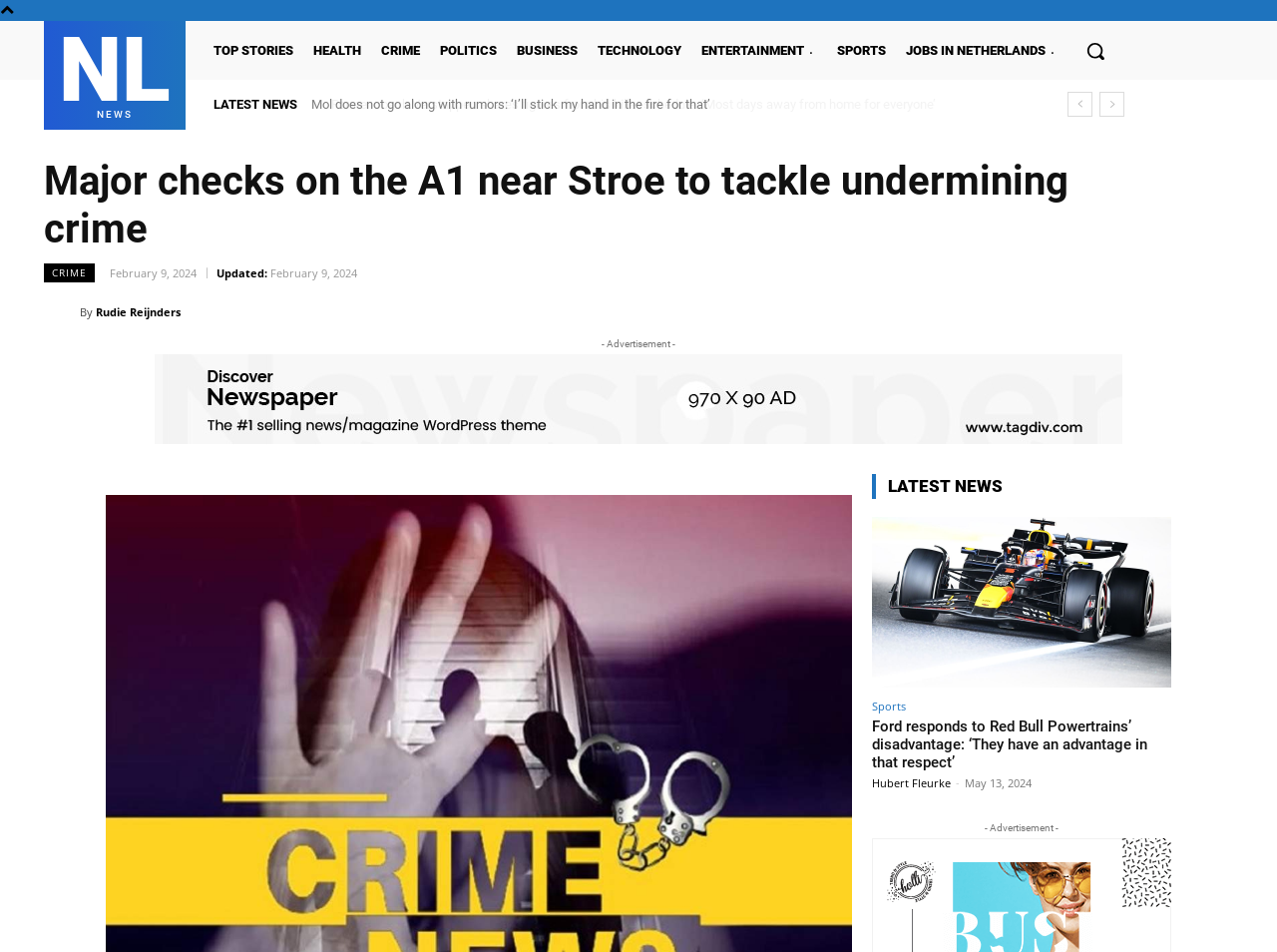What is the date of the news article?
Ensure your answer is thorough and detailed.

The date of the news article can be determined by looking at the time stamp located next to the category 'CRIME', which displays the date 'February 9, 2024'.